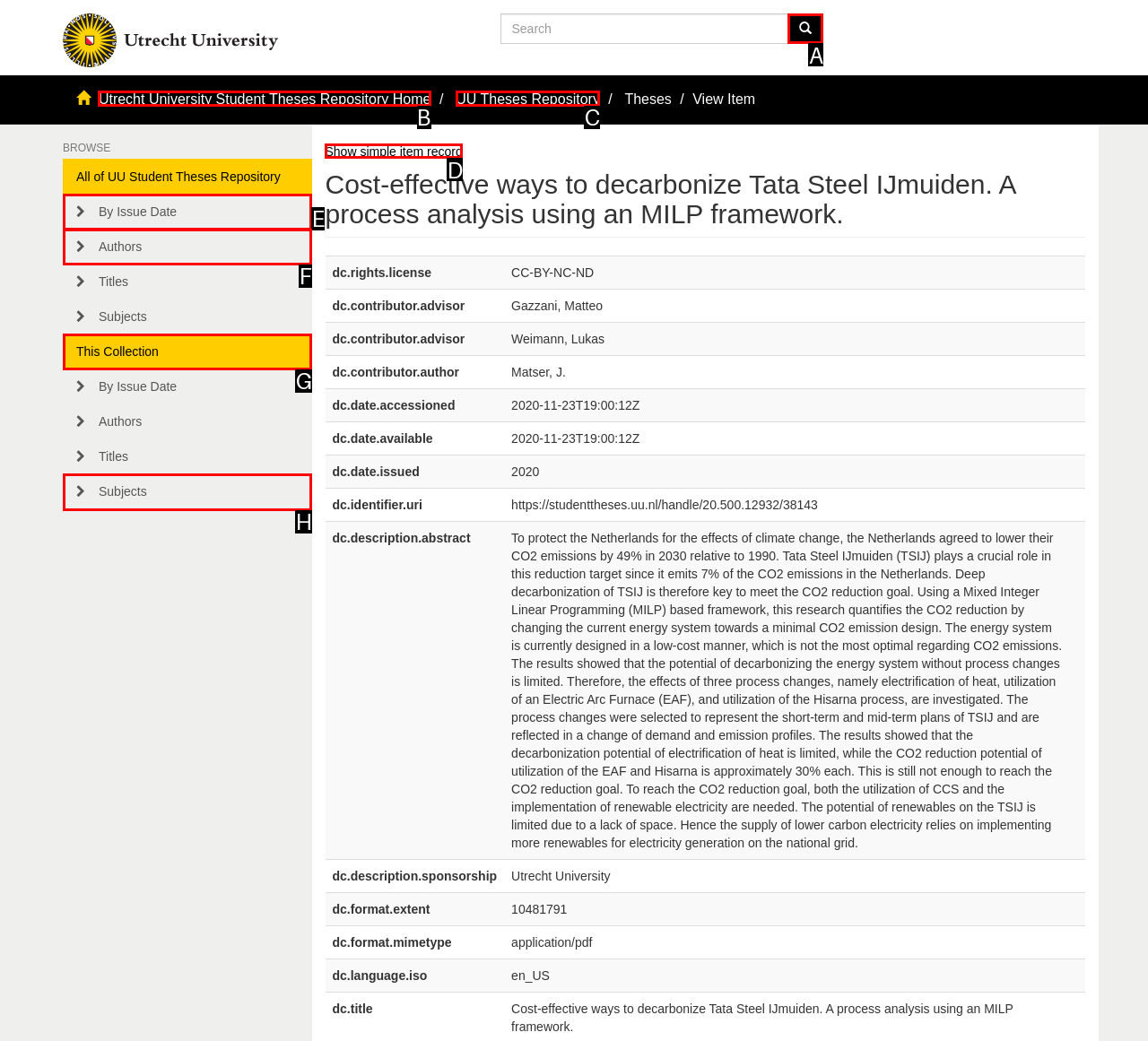Identify the appropriate choice to fulfill this task: Go
Respond with the letter corresponding to the correct option.

A